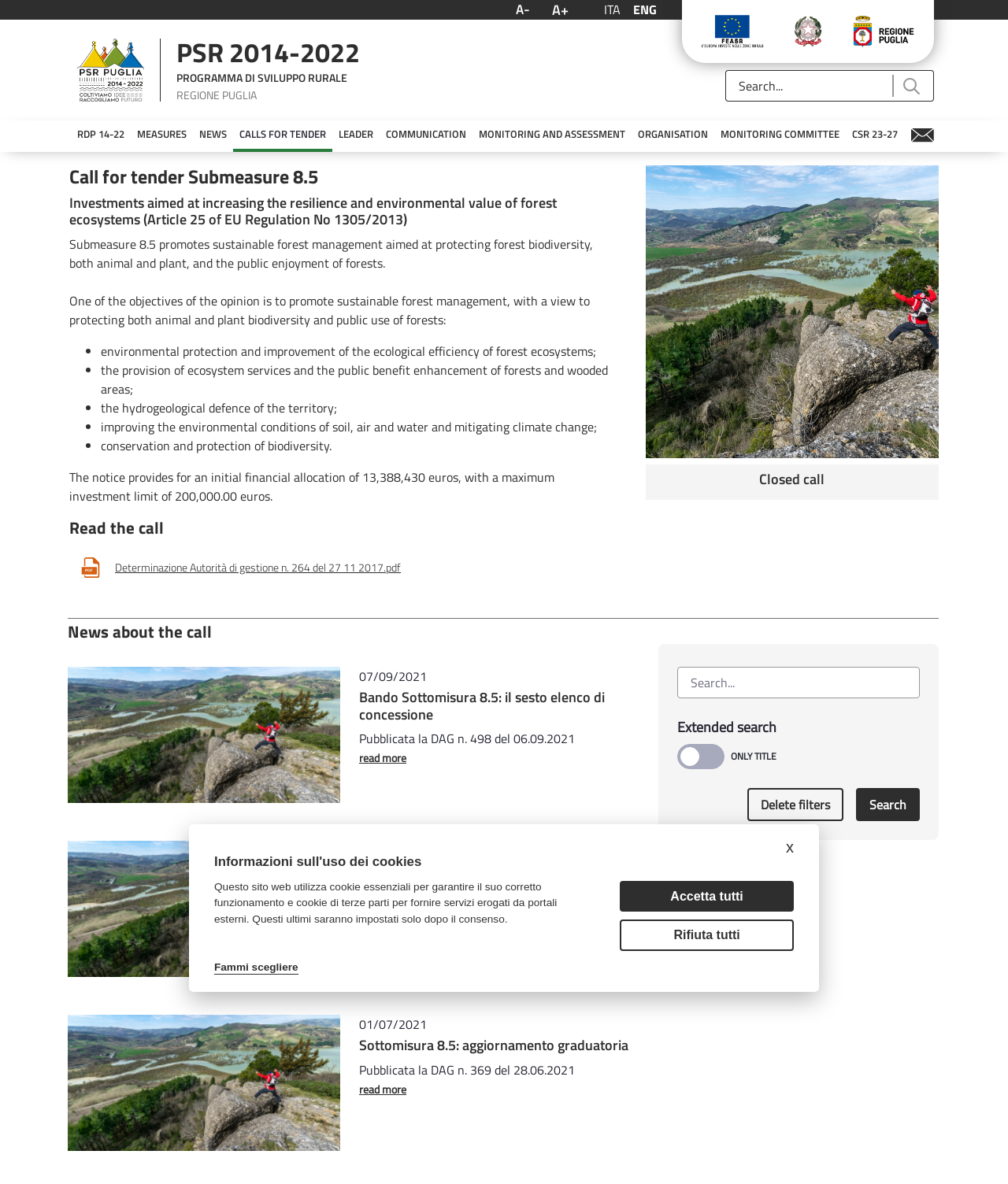Please give a succinct answer using a single word or phrase:
How many news items are listed about the call?

3